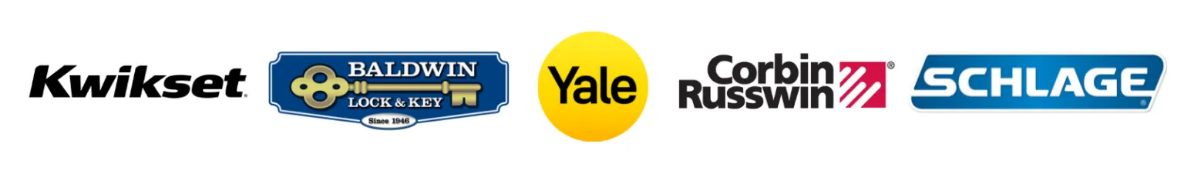Provide a brief response to the question using a single word or phrase: 
What type of lock solutions does Corbin Russwin specialize in?

Commercial lock solutions